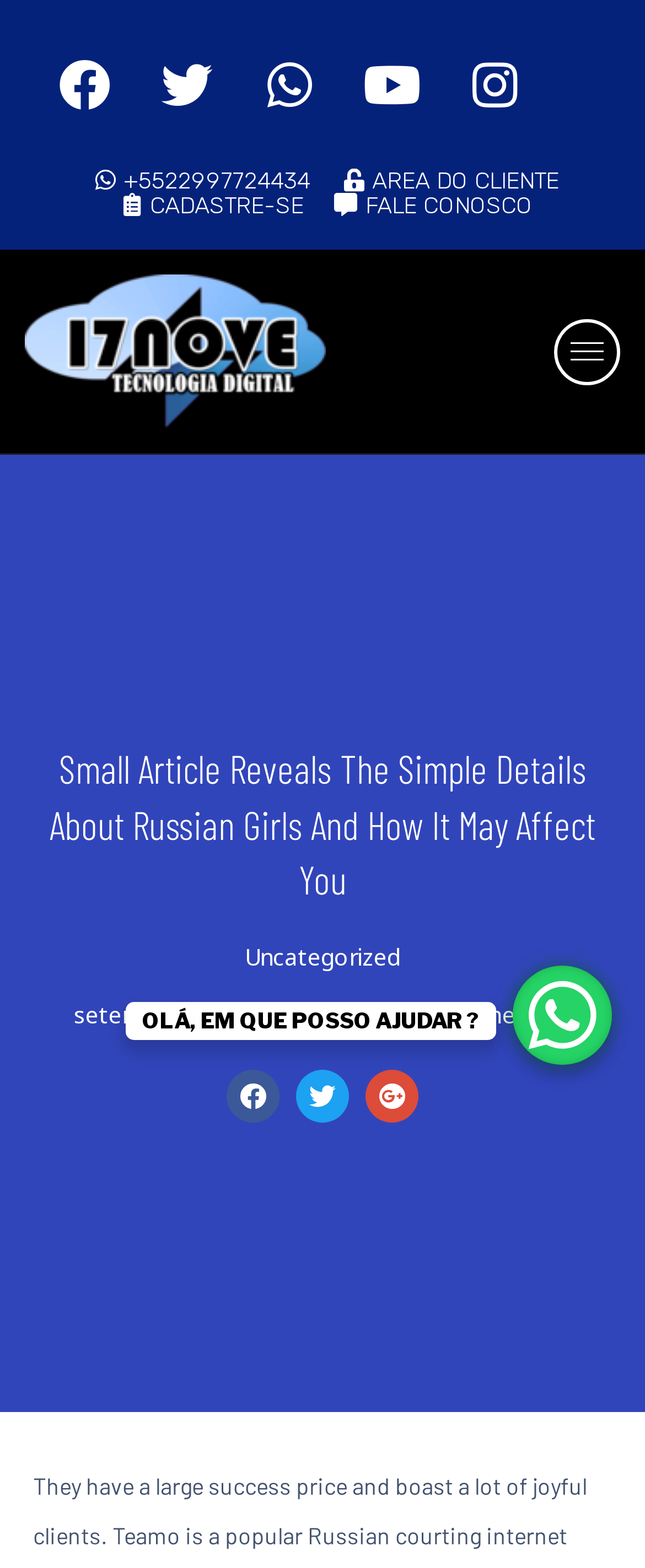Determine the bounding box coordinates of the element that should be clicked to execute the following command: "Learn about international student visa in Australia".

None